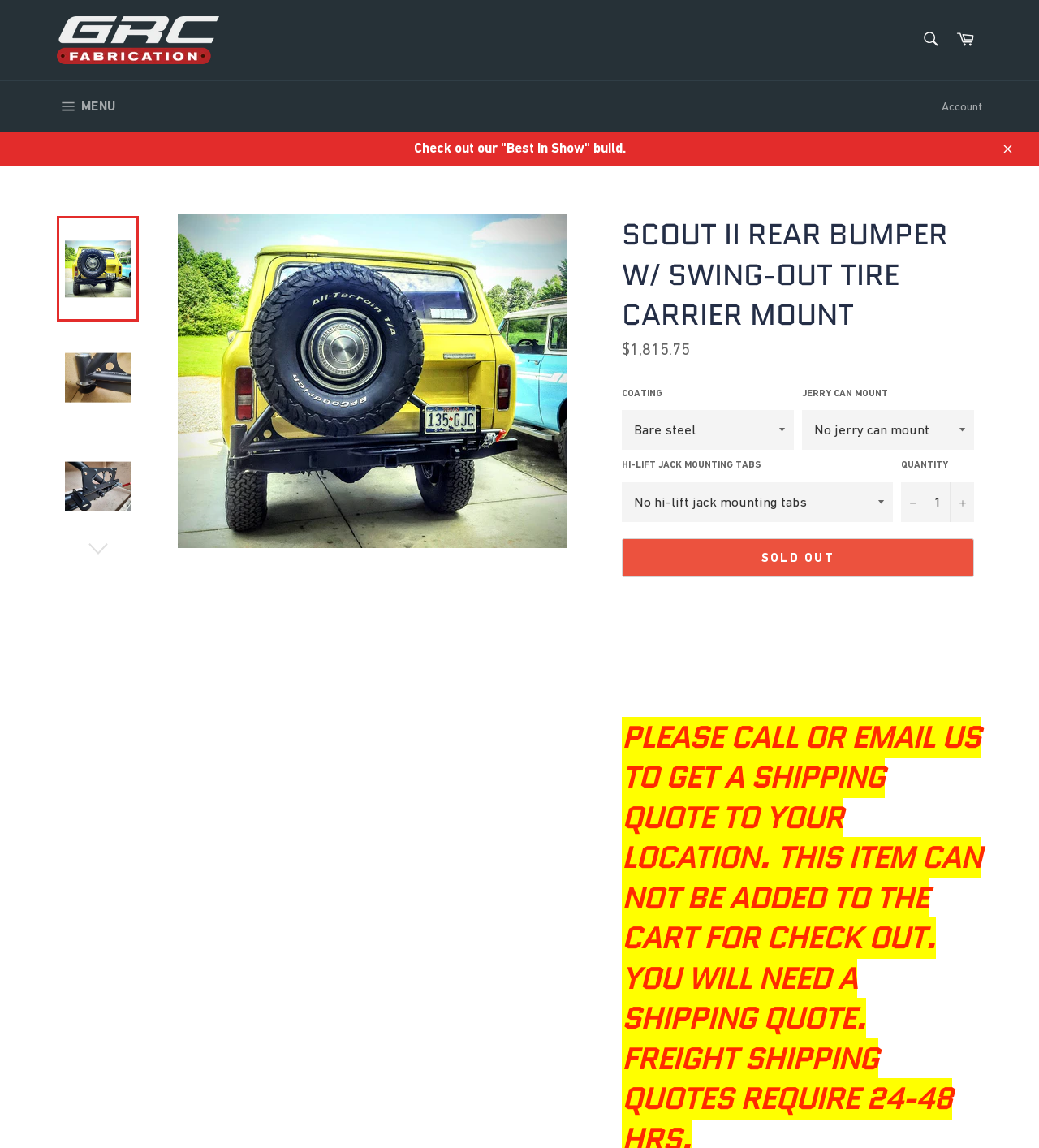What is the name of the product?
Please answer the question with as much detail as possible using the screenshot.

I found the answer by looking at the heading element with the text 'SCOUT II REAR BUMPER W/ SWING-OUT TIRE CARRIER MOUNT' which is a prominent element on the page, indicating that it is the name of the product.